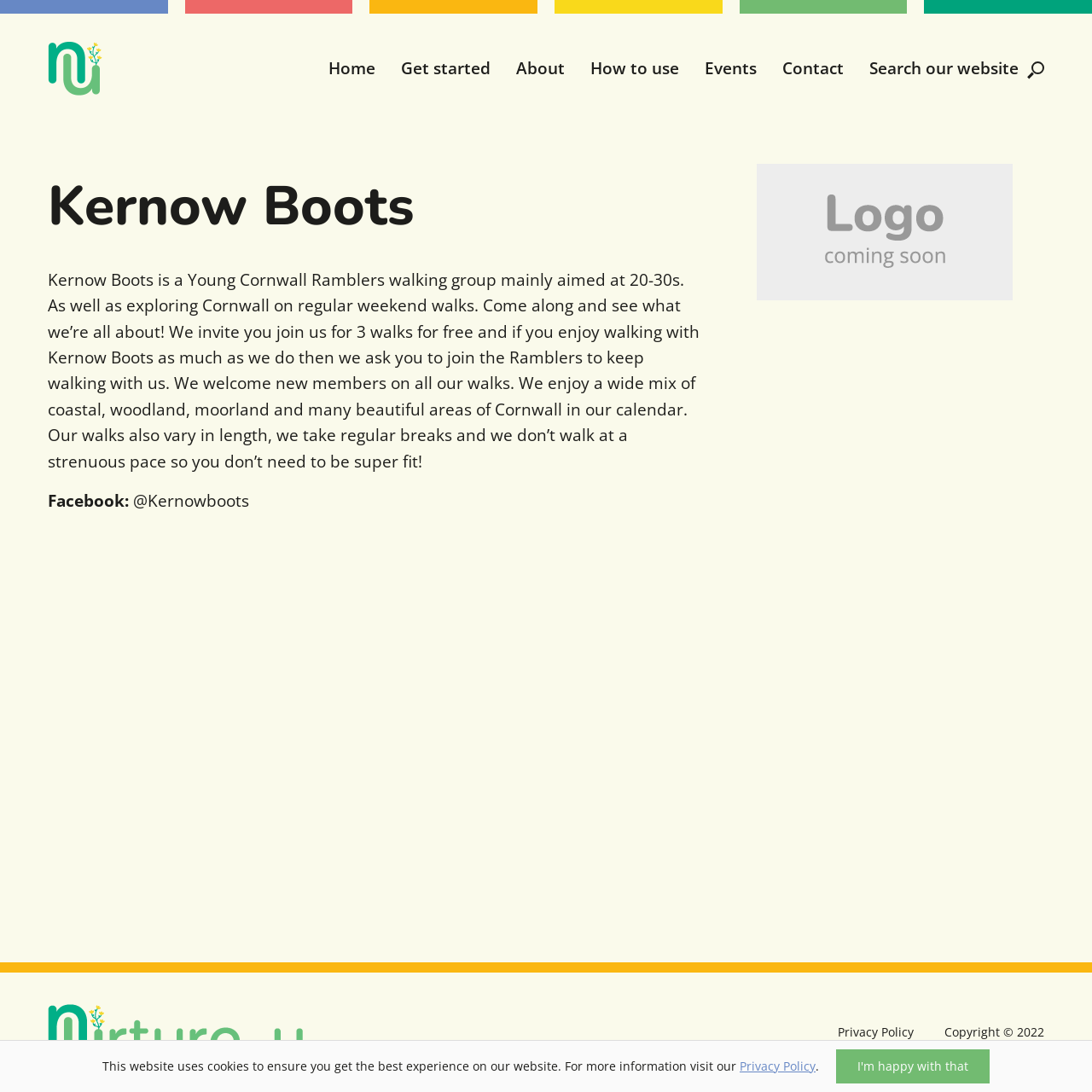Identify the bounding box coordinates for the region of the element that should be clicked to carry out the instruction: "Search the website". The bounding box coordinates should be four float numbers between 0 and 1, i.e., [left, top, right, bottom].

[0.784, 0.047, 0.956, 0.078]